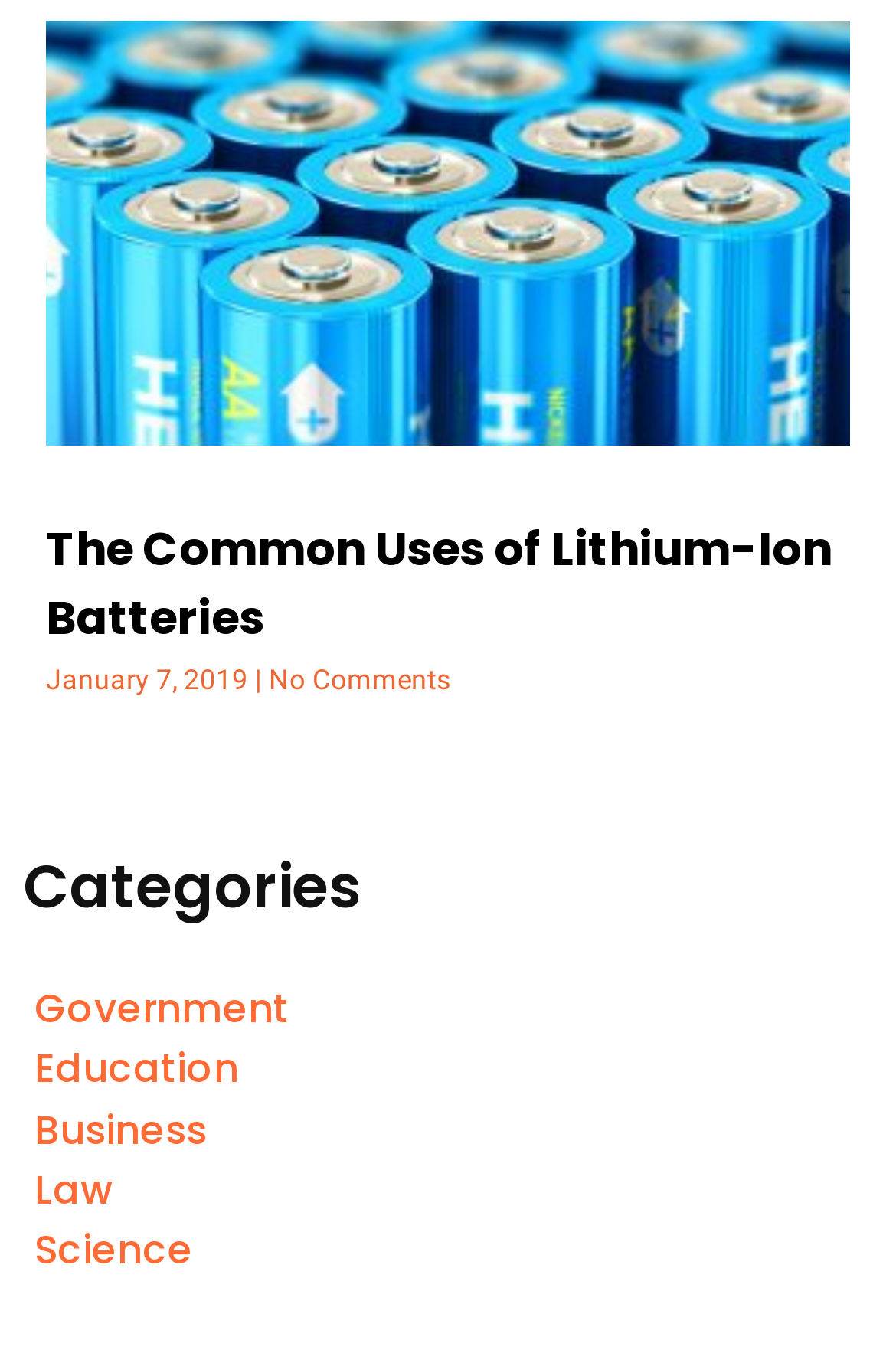What is the date of the article?
Use the image to give a comprehensive and detailed response to the question.

The date of the article can be found in the static text element located below the main heading, which reads 'January 7, 2019'.